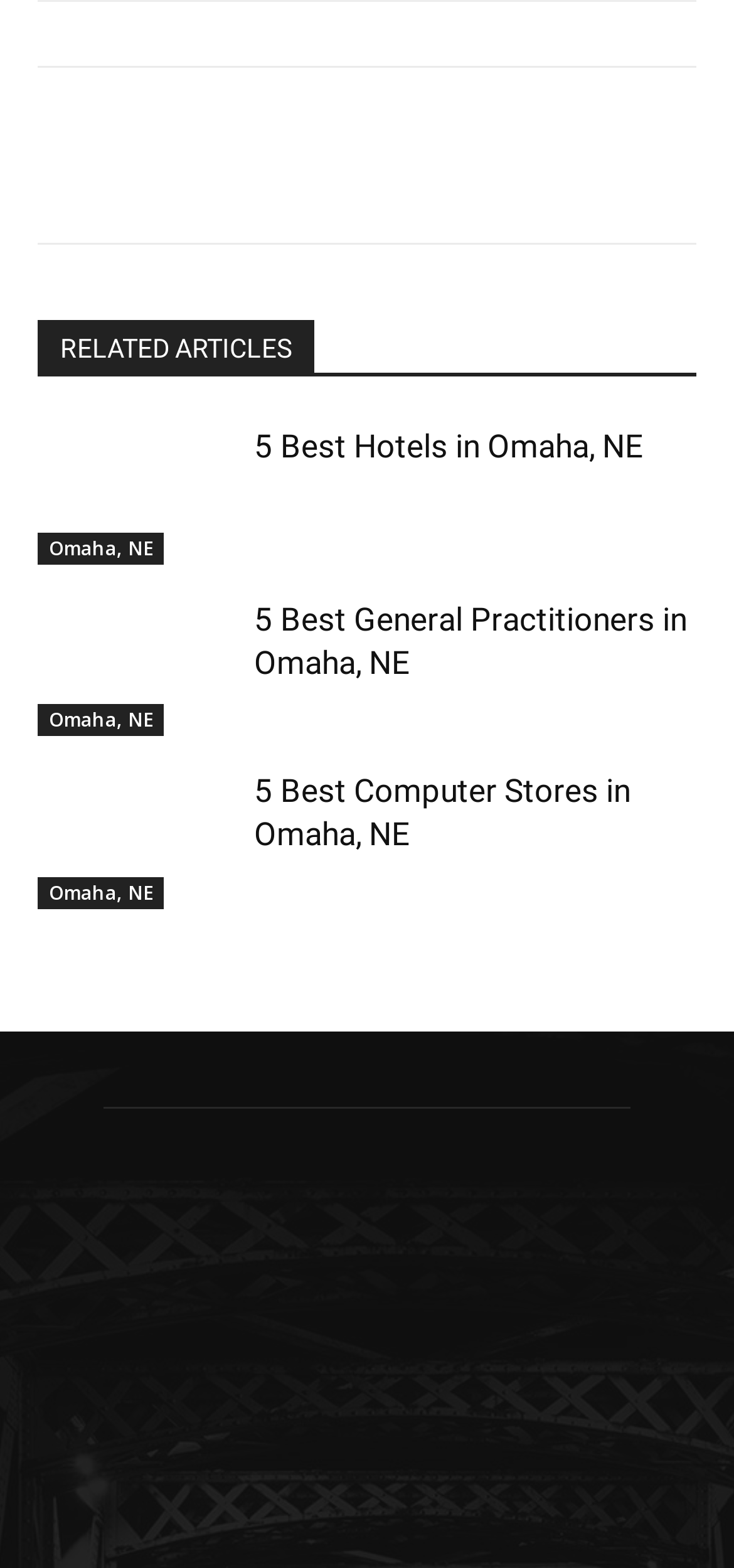Pinpoint the bounding box coordinates of the clickable area necessary to execute the following instruction: "Visit Kev's Best". The coordinates should be given as four float numbers between 0 and 1, namely [left, top, right, bottom].

[0.051, 0.764, 0.949, 0.944]